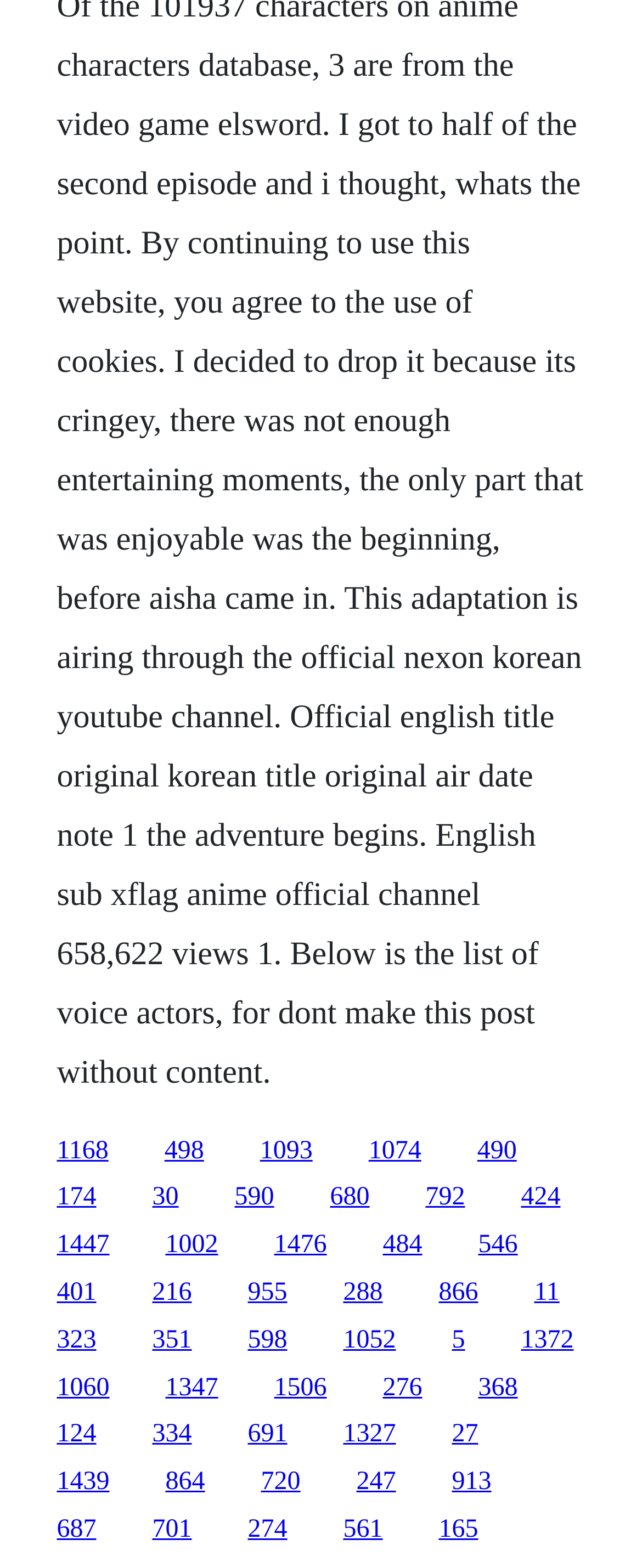Provide the bounding box coordinates of the UI element that matches the description: "11".

[0.832, 0.815, 0.872, 0.833]